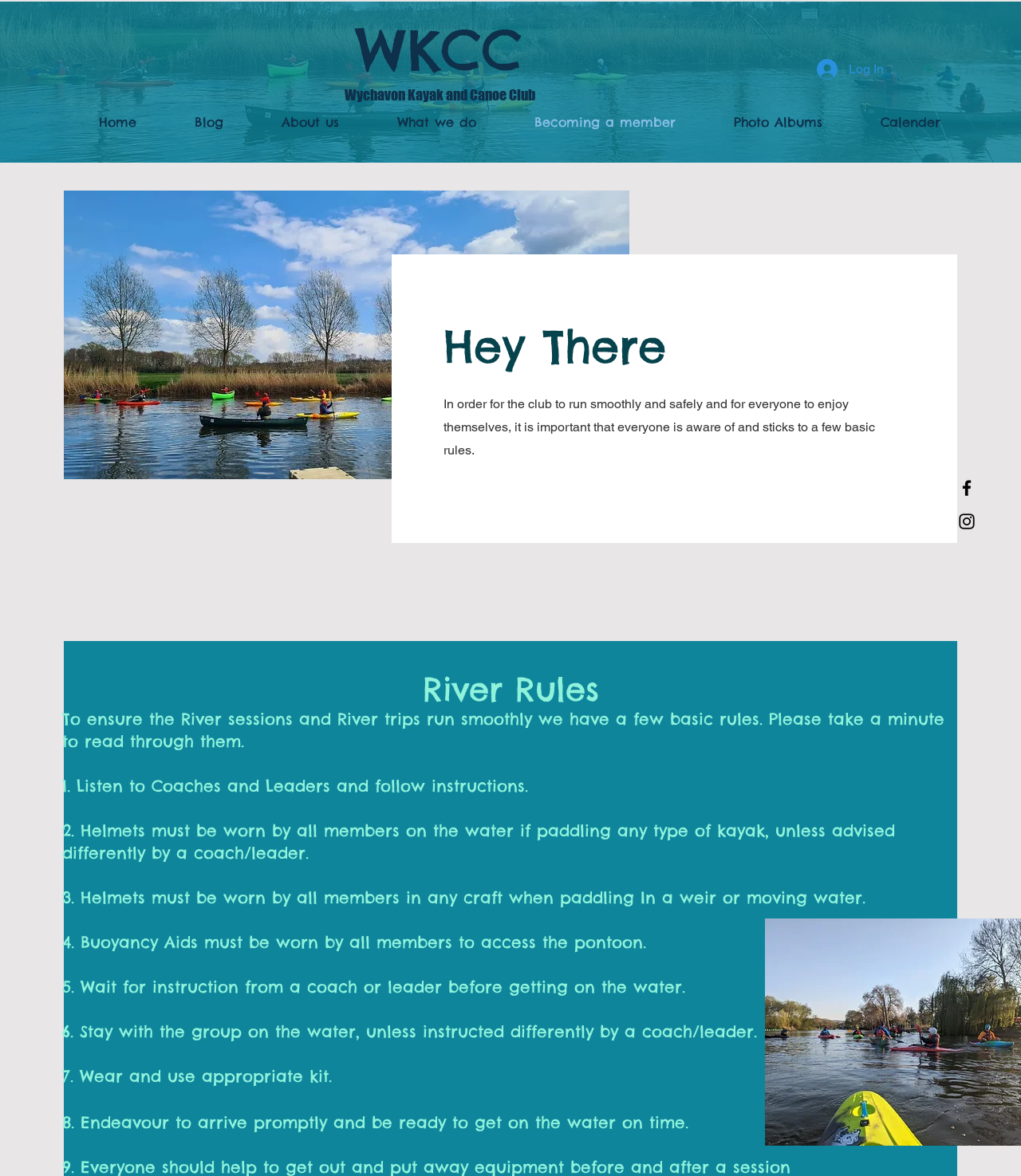What is the name of the club?
Please provide a single word or phrase as your answer based on the screenshot.

Wychavon Kayak and Canoe Club